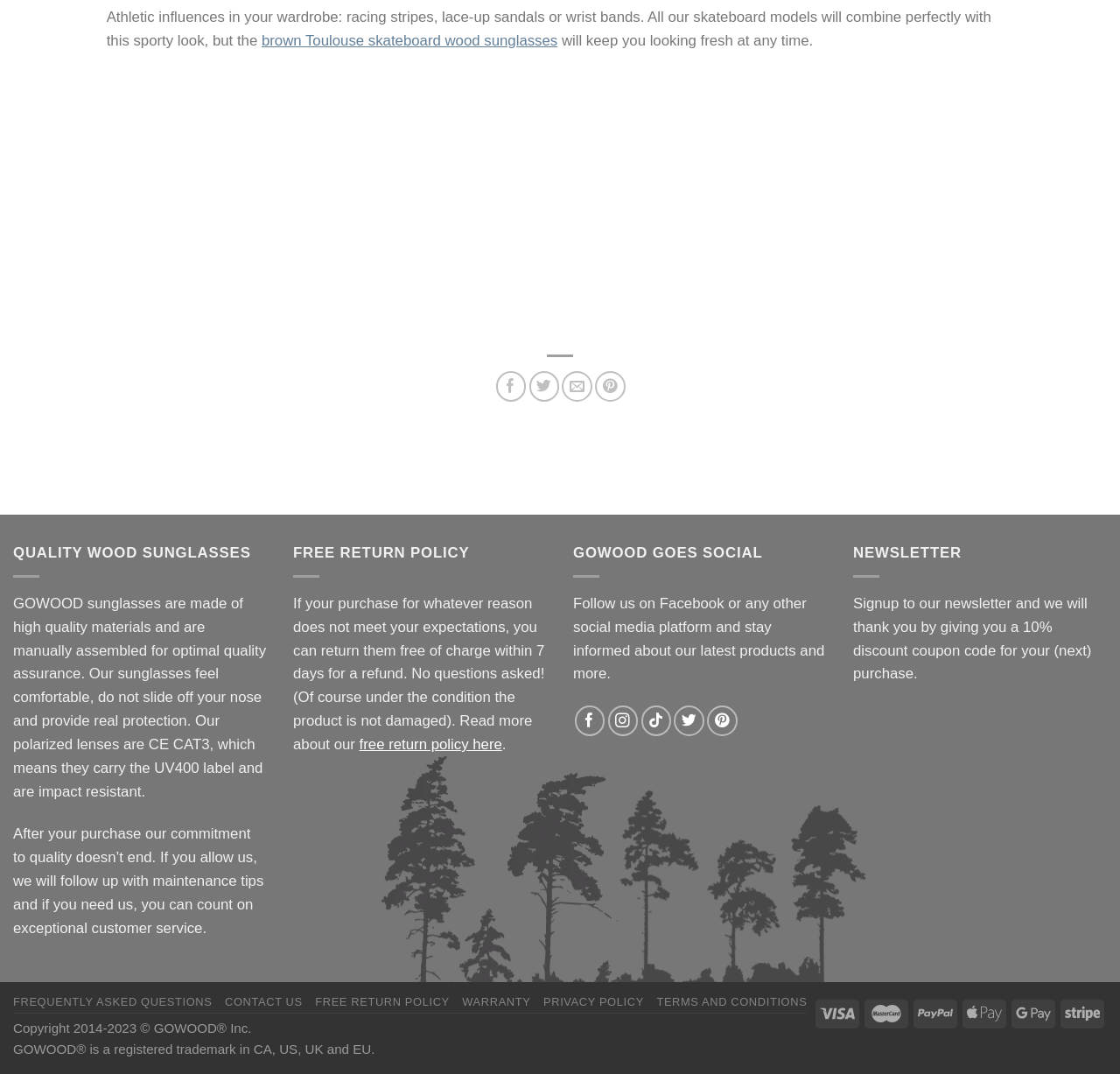Kindly determine the bounding box coordinates for the area that needs to be clicked to execute this instruction: "view expertise".

None